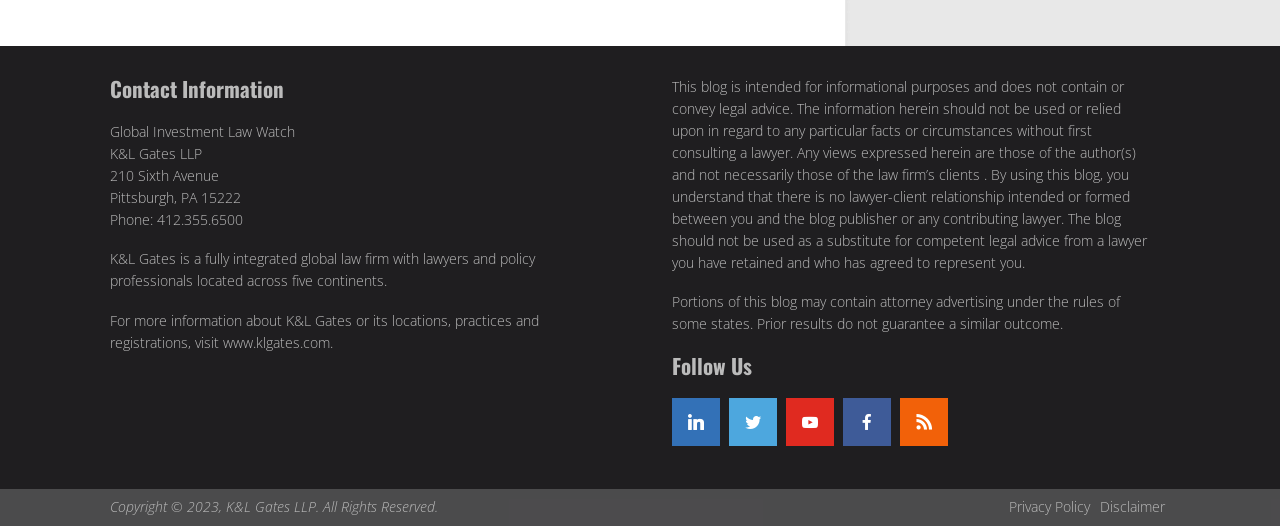Please specify the coordinates of the bounding box for the element that should be clicked to carry out this instruction: "Read the Privacy Policy". The coordinates must be four float numbers between 0 and 1, formatted as [left, top, right, bottom].

[0.788, 0.946, 0.852, 0.982]